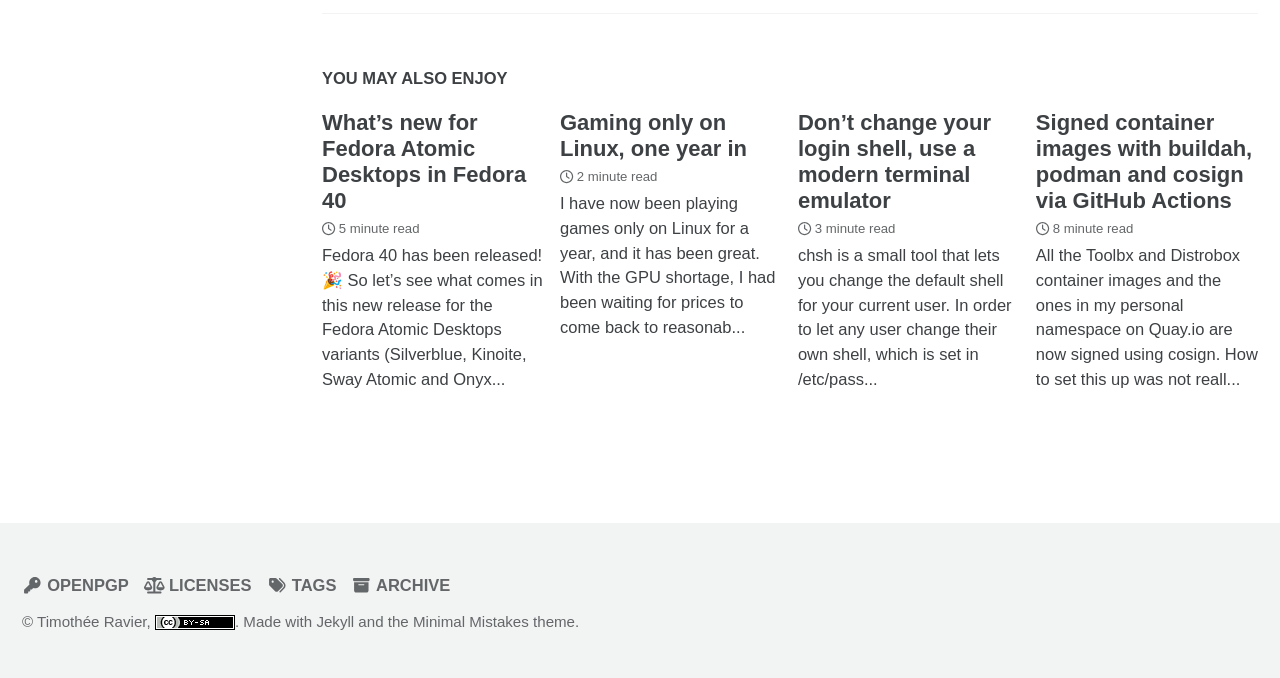Please identify the bounding box coordinates of the clickable region that I should interact with to perform the following instruction: "Read 'Gaming only on Linux, one year in'". The coordinates should be expressed as four float numbers between 0 and 1, i.e., [left, top, right, bottom].

[0.437, 0.162, 0.584, 0.237]